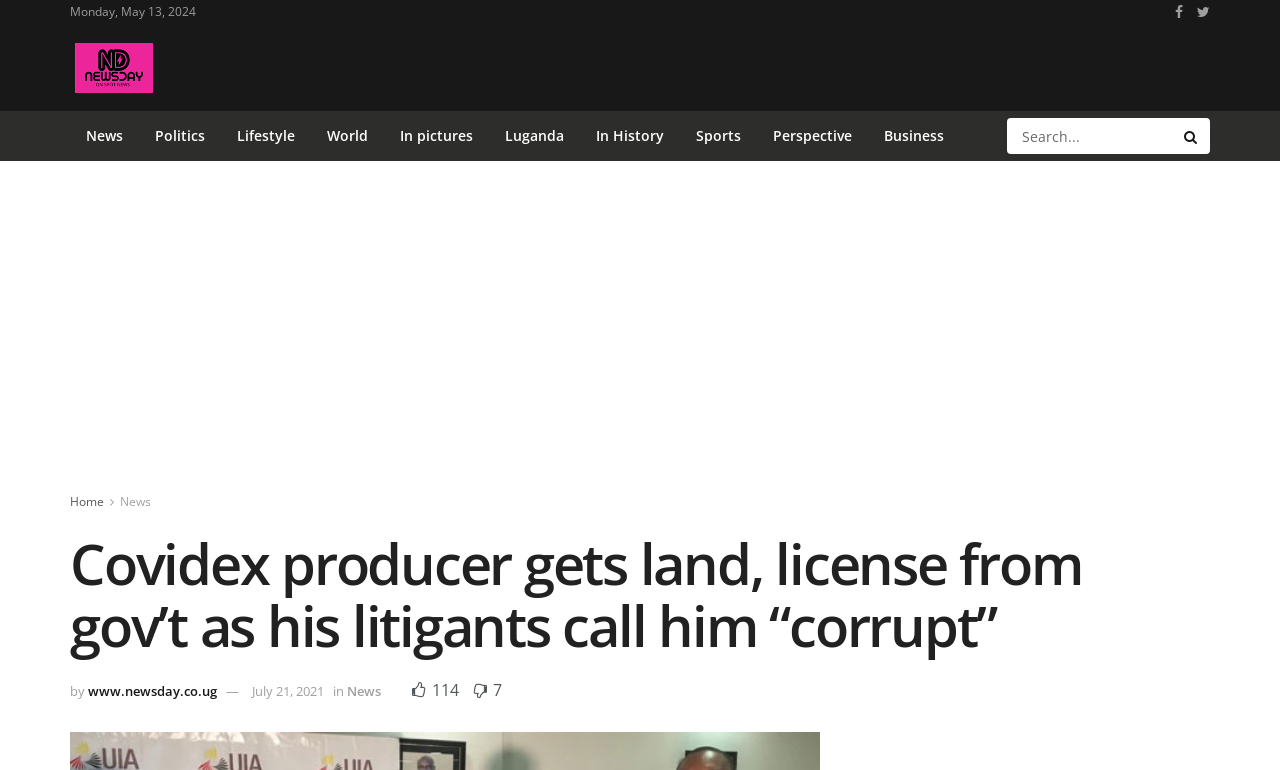Look at the image and answer the question in detail:
How many categories are listed in the top menu?

I counted the number of links in the top menu, which are 'News', 'Politics', 'Lifestyle', 'World', 'In pictures', 'Luganda', 'In History', 'Sports', and 'Perspective', and found that there are 9 categories listed.